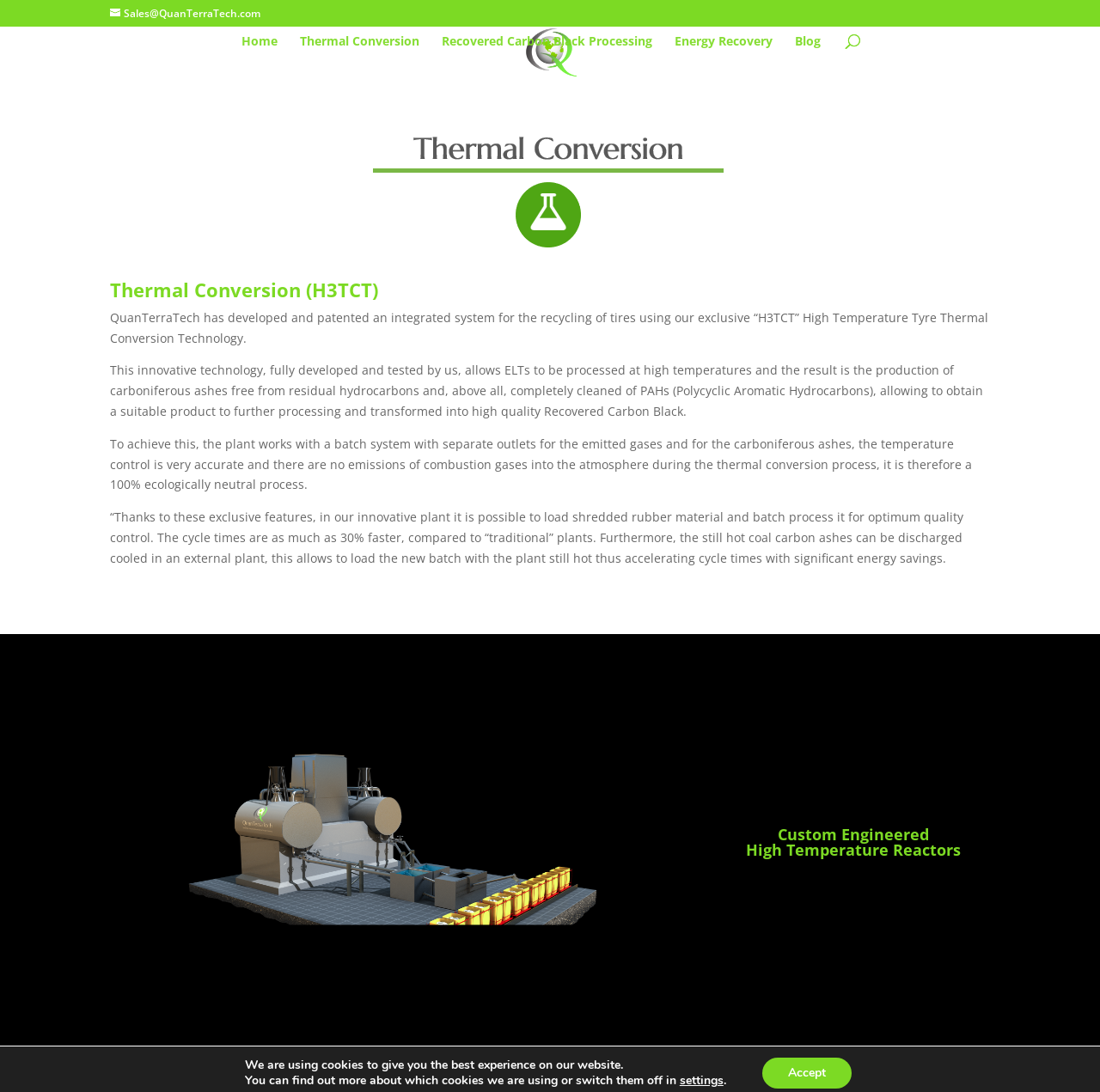Construct a thorough caption encompassing all aspects of the webpage.

The webpage is about Thermal Conversion technology developed by QuanTerraTech. At the top left, there is a link to the company's sales email address. Next to it, on the top right, is the company's logo, which is an image, and a link to the company's homepage. 

Below the logo, there is a navigation menu with links to different sections of the website, including Home, Thermal Conversion, Recovered Carbon Black Processing, Energy Recovery, and Blog. On the right side of the navigation menu, there is a search box.

The main content of the webpage is divided into two sections. The first section has a heading "Thermal Conversion" and describes the company's patented technology for recycling tires using High Temperature Tyre Thermal Conversion Technology. This section consists of three paragraphs of text, which explain the technology's features and benefits, including its ability to produce carboniferous ashes free from residual hydrocarbons and PAHs, and its 100% ecologically neutral process.

The second section has a heading "Custom Engineered High Temperature Reactors" and appears to be a continuation of the description of the company's technology. 

At the bottom of the webpage, there is a notification about the use of cookies on the website, with options to learn more or switch them off. Next to it, there is an "Accept" button.